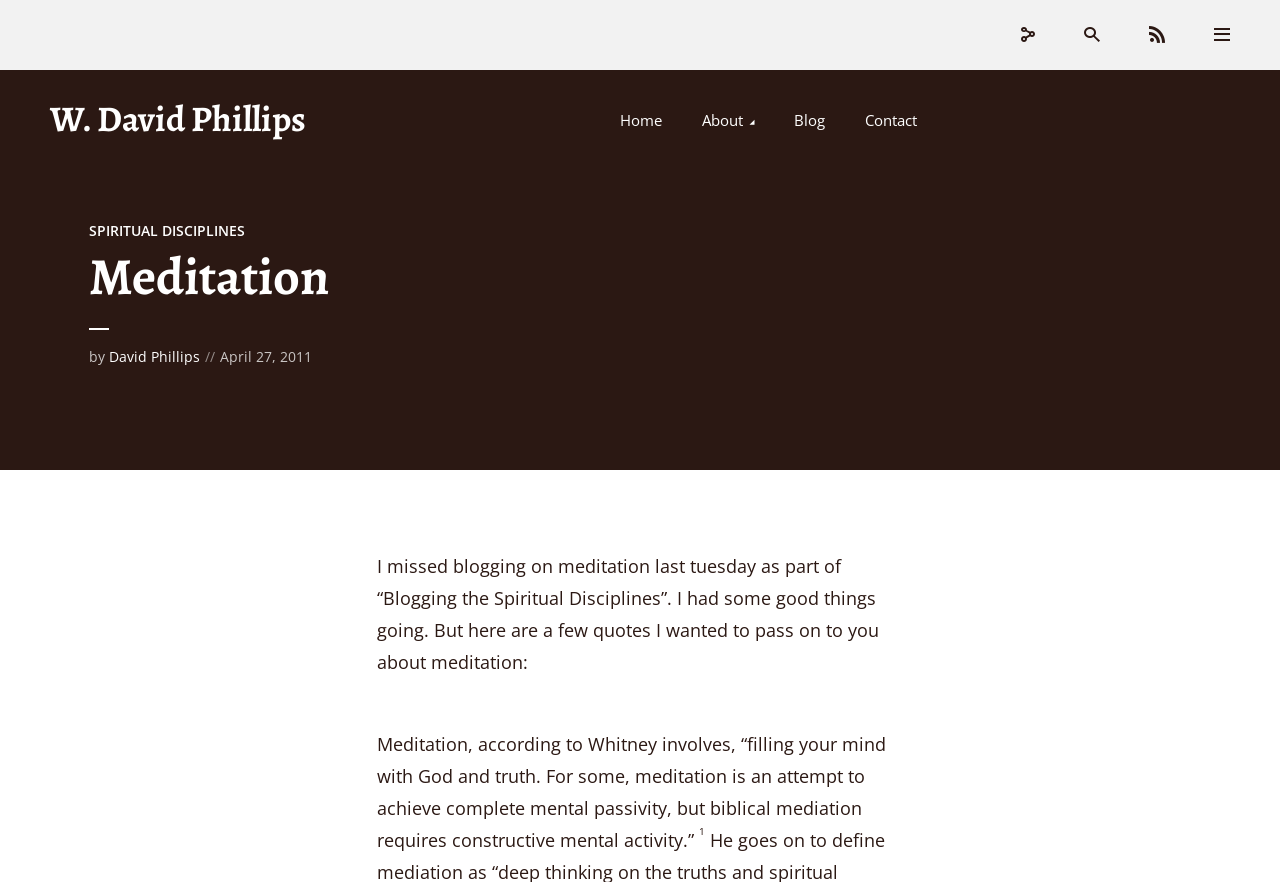Please locate the UI element described by "W. David Phillips" and provide its bounding box coordinates.

[0.039, 0.107, 0.239, 0.162]